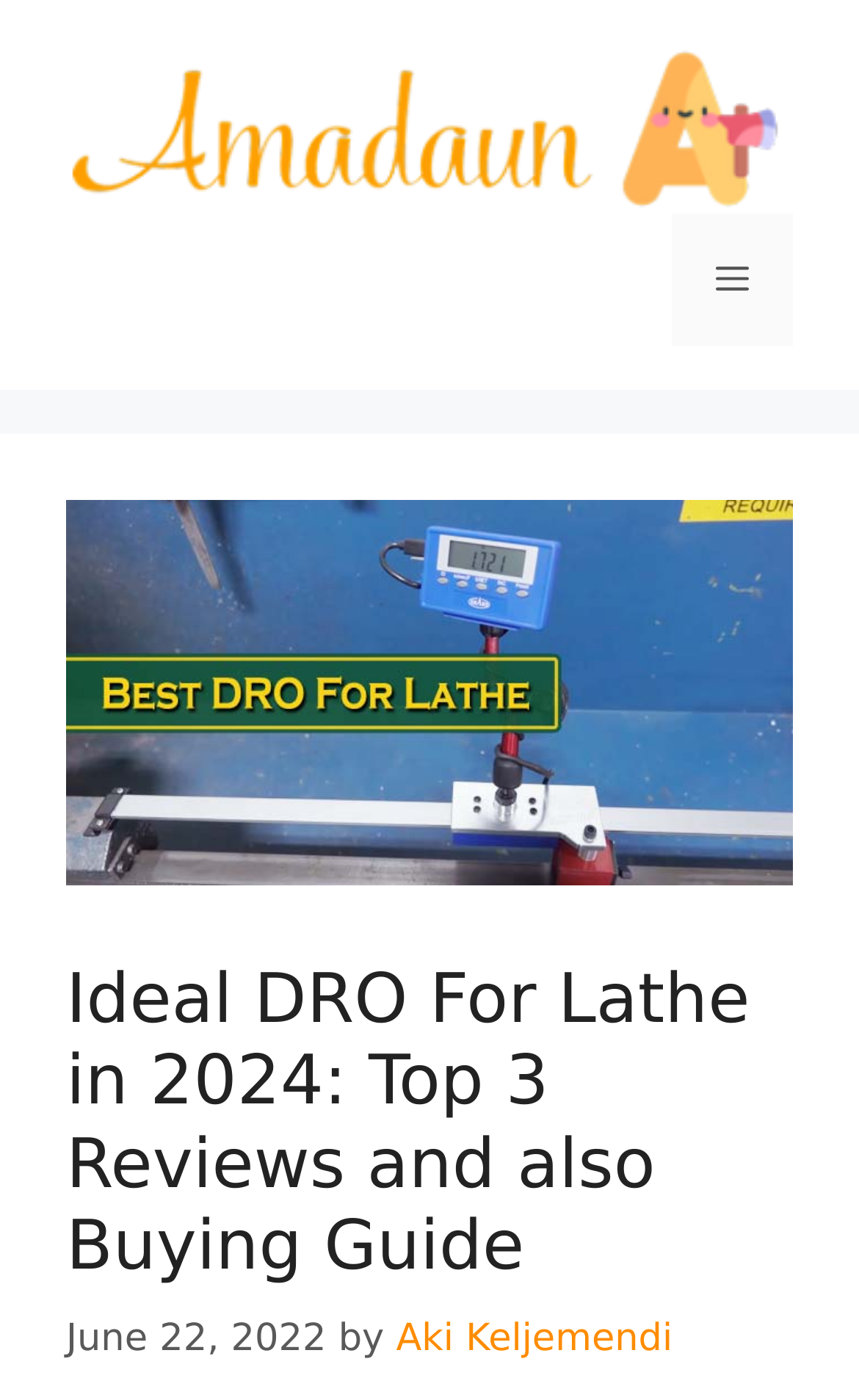Provide the bounding box coordinates for the UI element that is described as: "Superb Themes!".

None